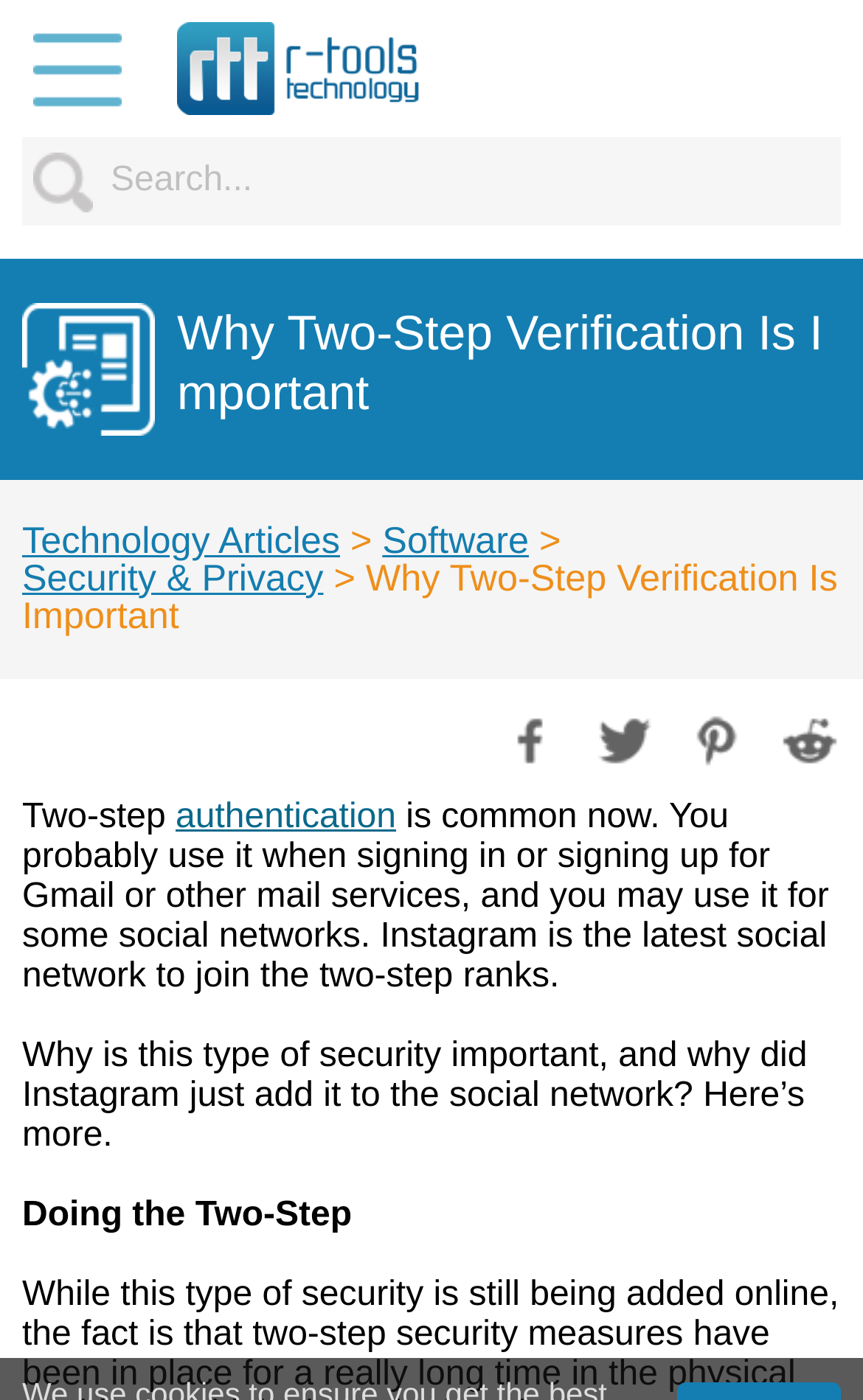Based on the element description "Software", predict the bounding box coordinates of the UI element.

[0.443, 0.371, 0.613, 0.401]